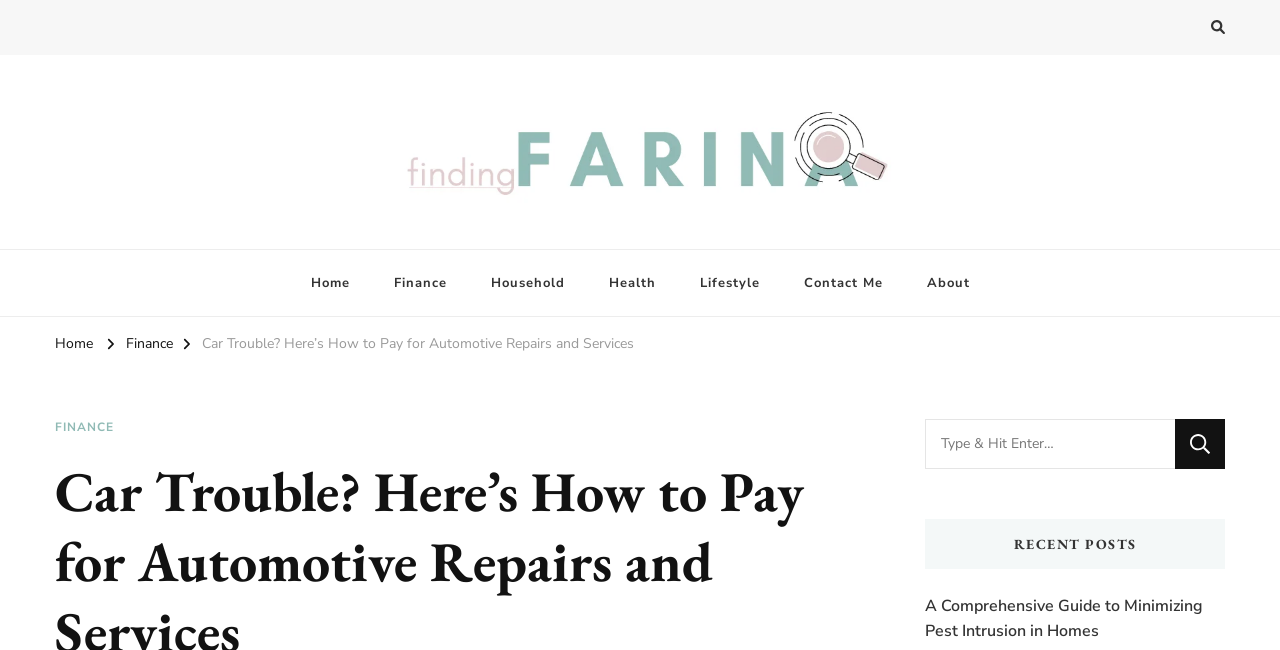Give a succinct answer to this question in a single word or phrase: 
What is the purpose of the search box?

To search for something on the website